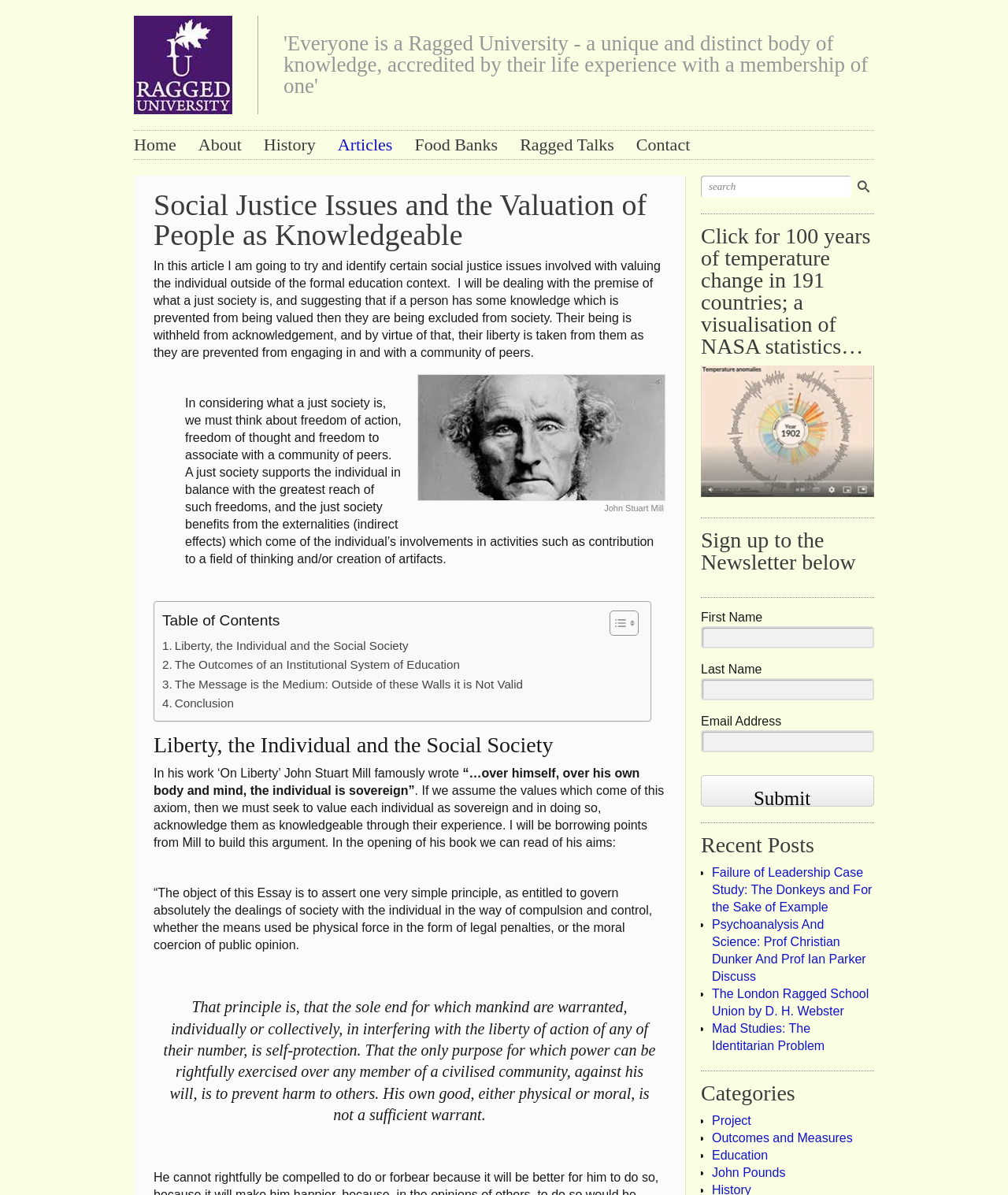Who is the author of the book 'On Liberty'?
Please look at the screenshot and answer in one word or a short phrase.

John Stuart Mill